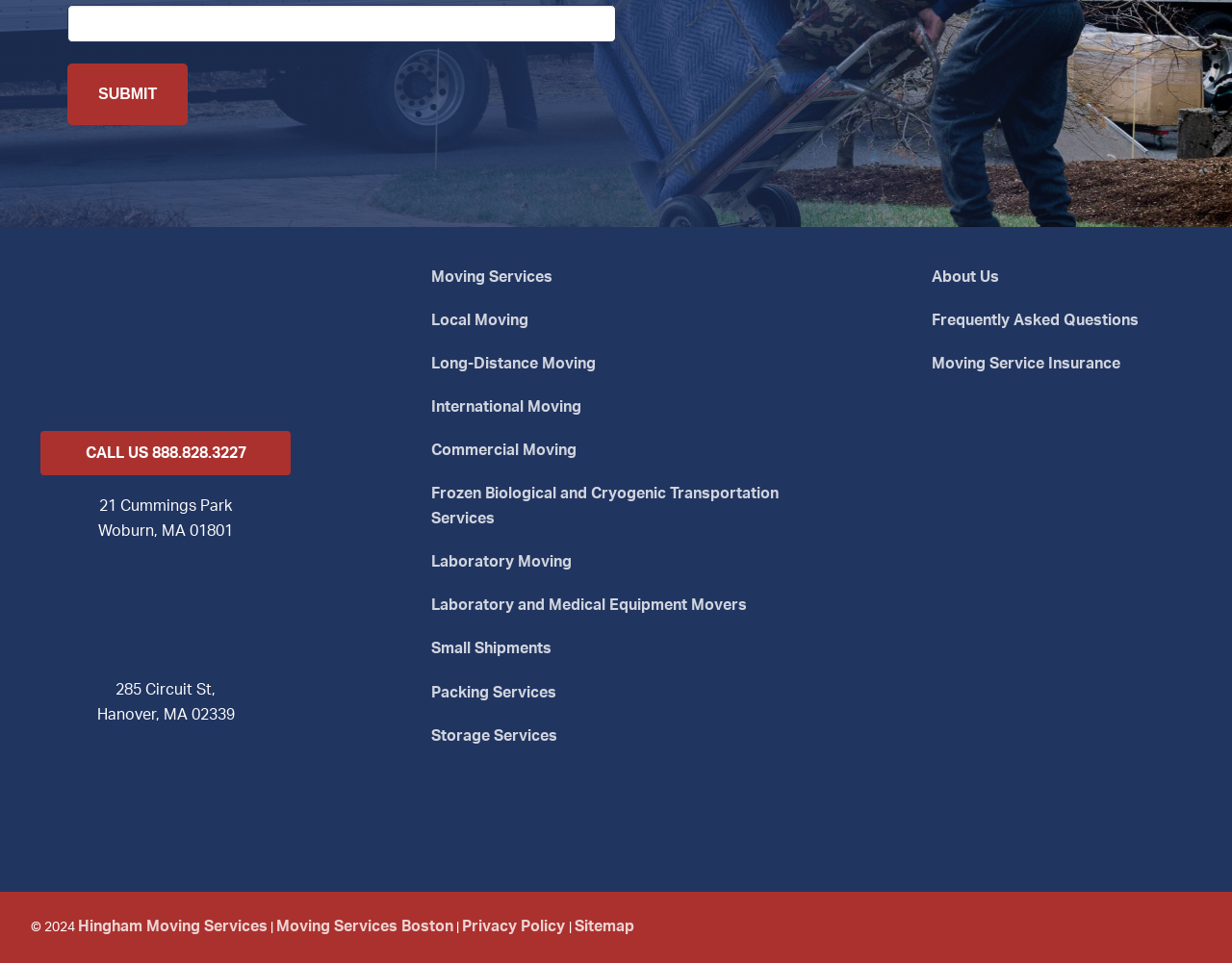Give a short answer to this question using one word or a phrase:
How many links are there in the footer section?

7